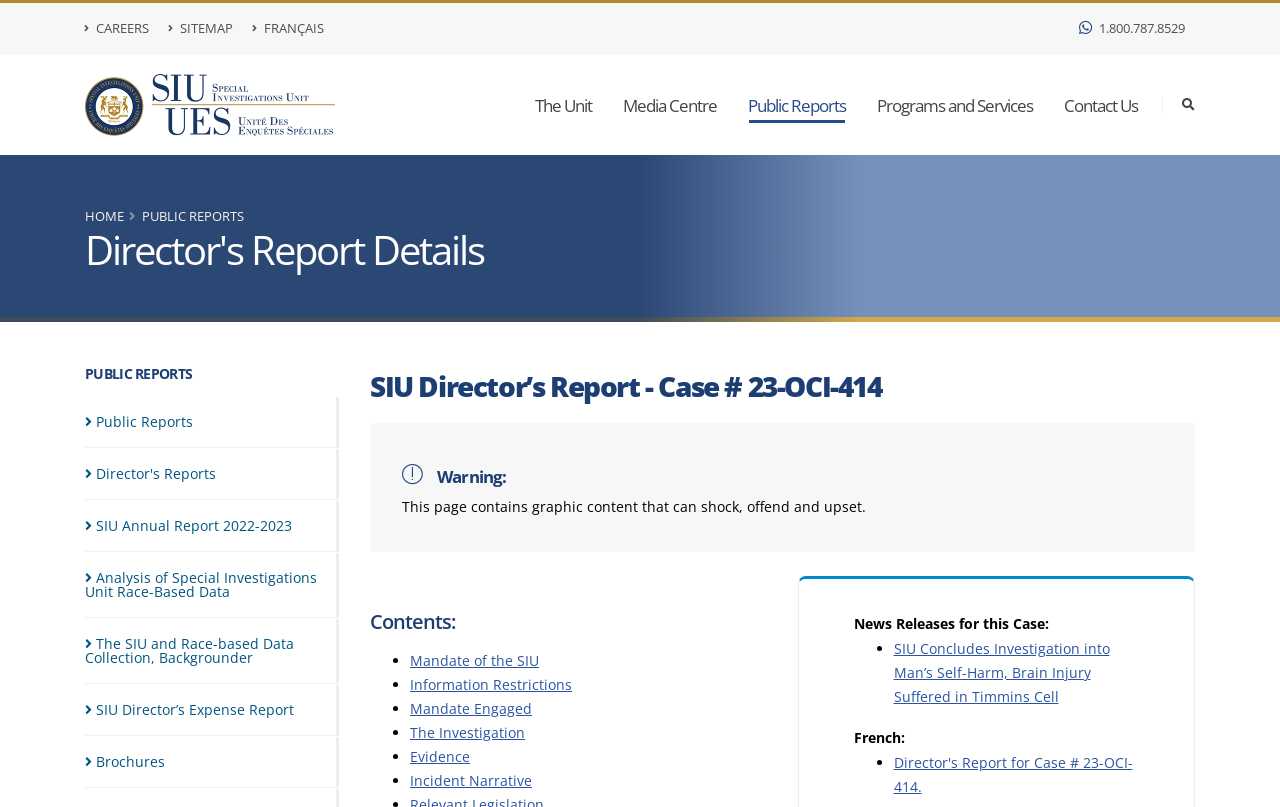Point out the bounding box coordinates of the section to click in order to follow this instruction: "View Public Reports".

[0.111, 0.258, 0.191, 0.279]